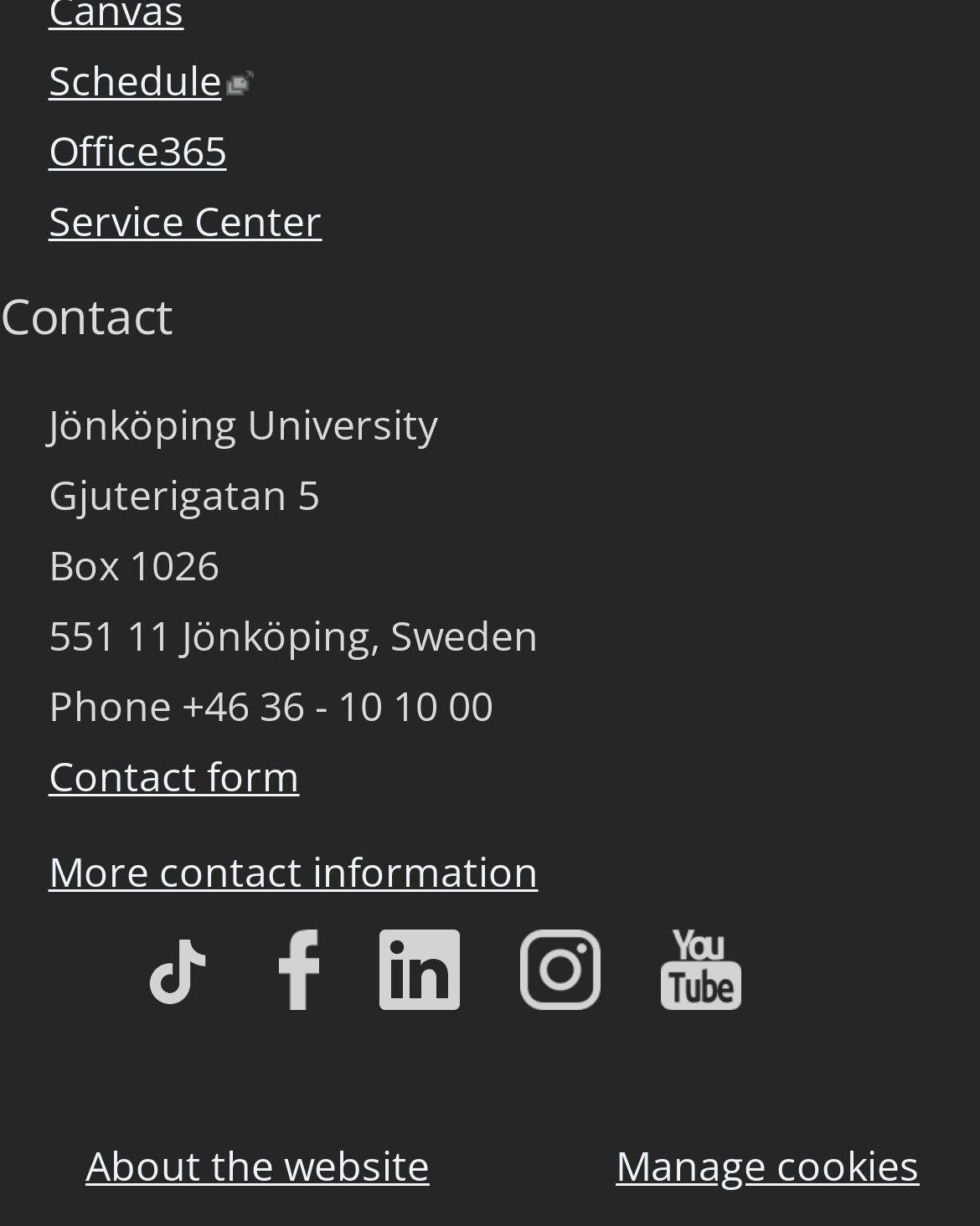Locate the bounding box coordinates of the element that should be clicked to fulfill the instruction: "Learn about the website".

[0.087, 0.929, 0.438, 0.984]